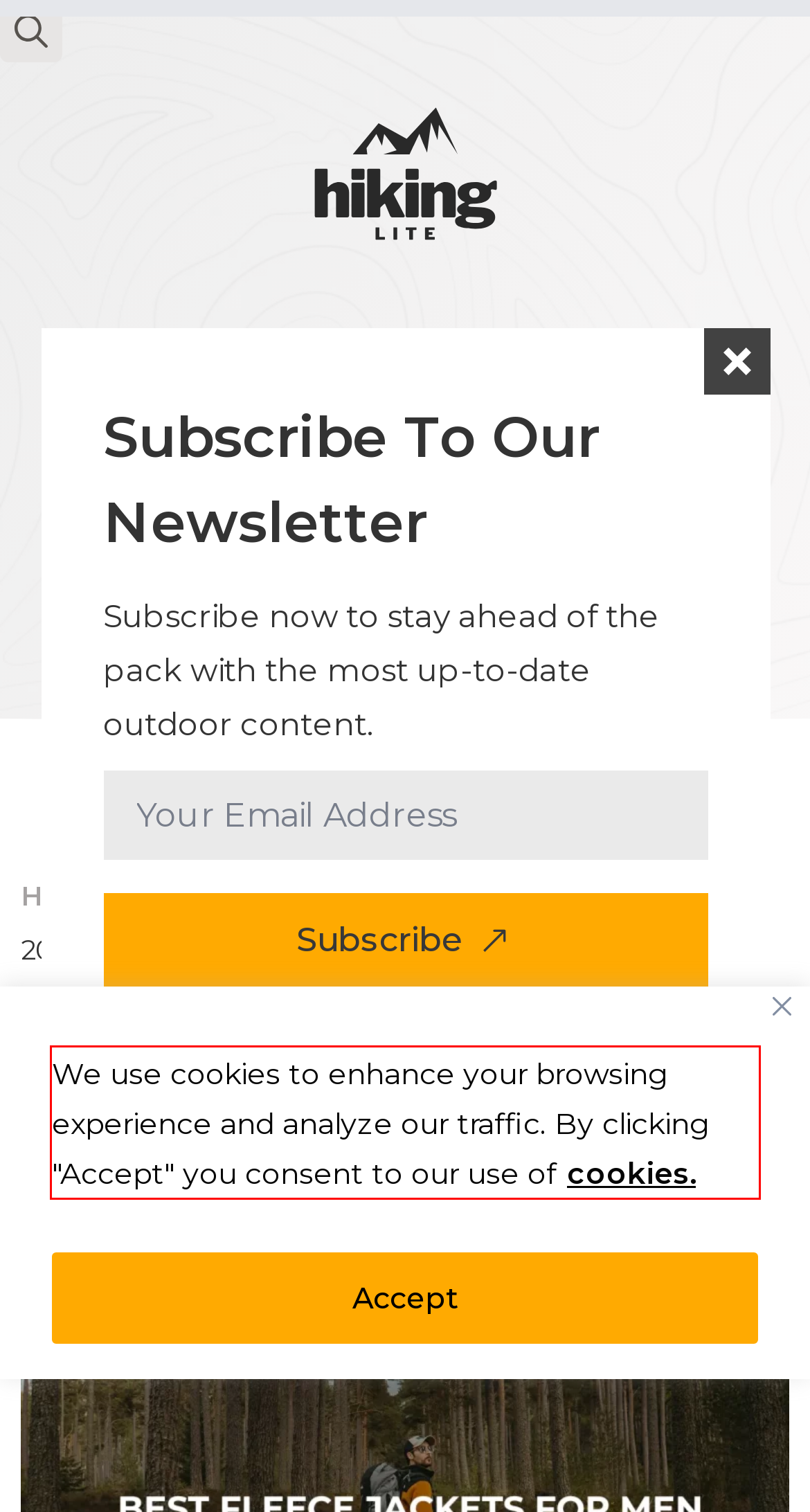Analyze the screenshot of a webpage where a red rectangle is bounding a UI element. Extract and generate the text content within this red bounding box.

We use cookies to enhance your browsing experience and analyze our traffic. By clicking "Accept" you consent to our use of cookies.